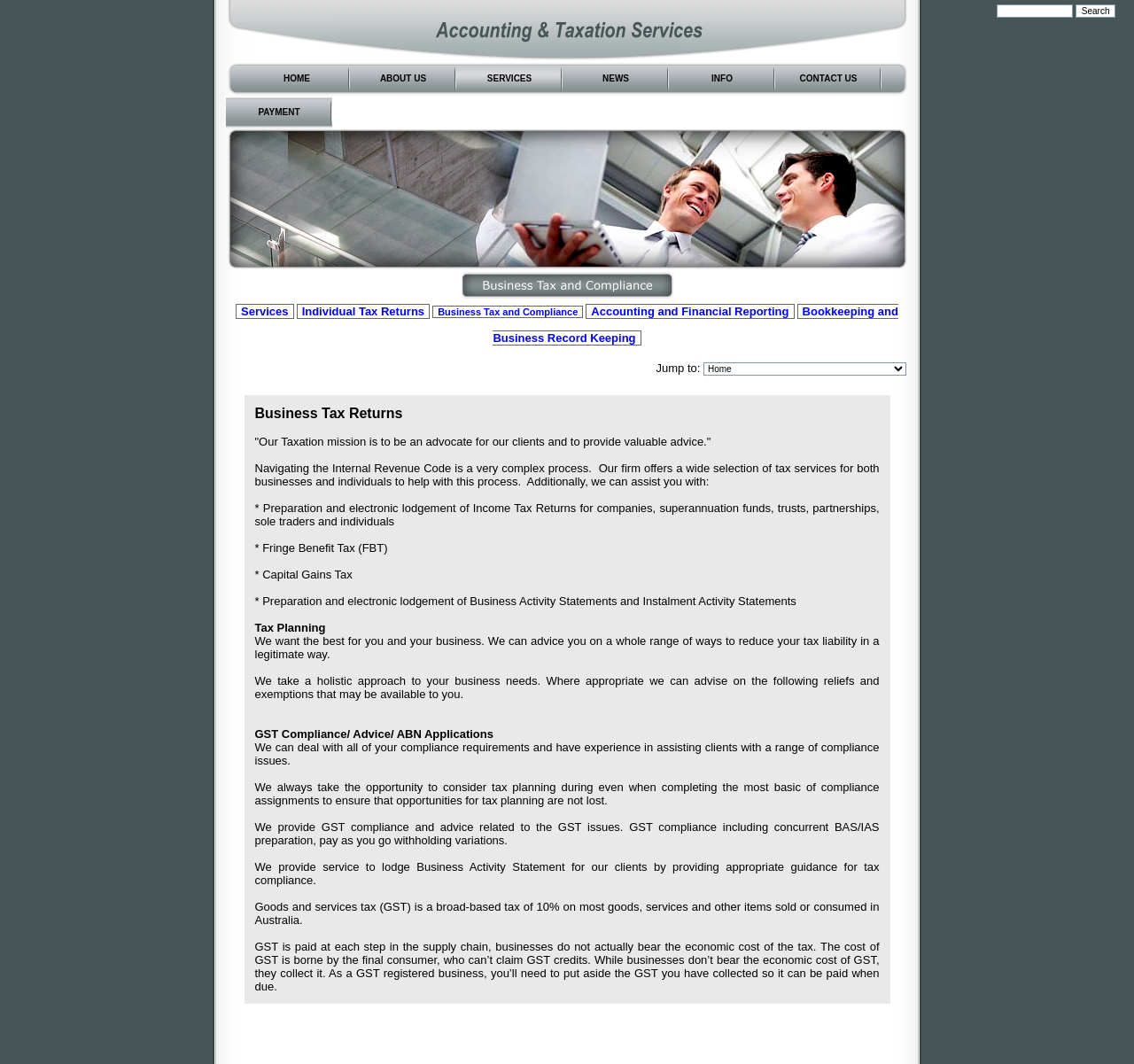What is the topic of the text in the LayoutTableCell?
Using the visual information, reply with a single word or short phrase.

Business Tax Returns